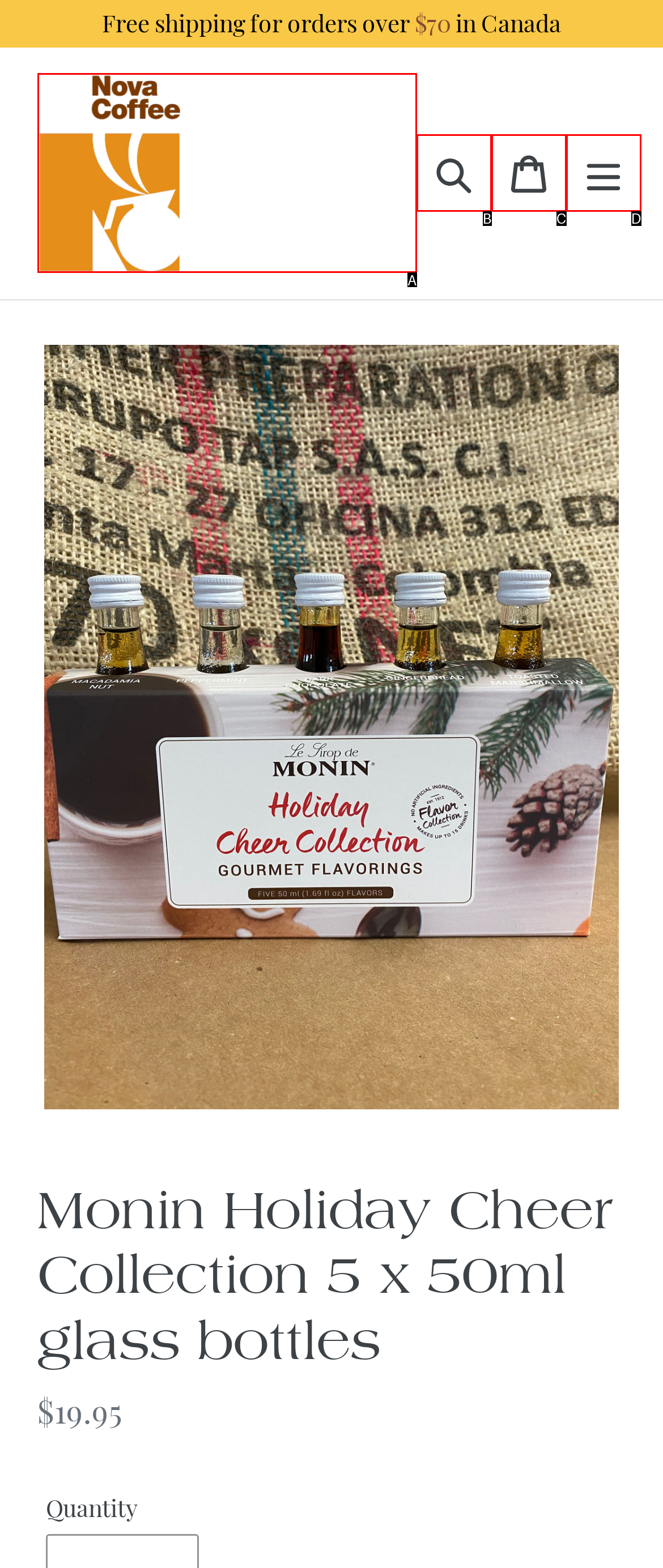From the choices provided, which HTML element best fits the description: alt="Nova Coffee"? Answer with the appropriate letter.

A